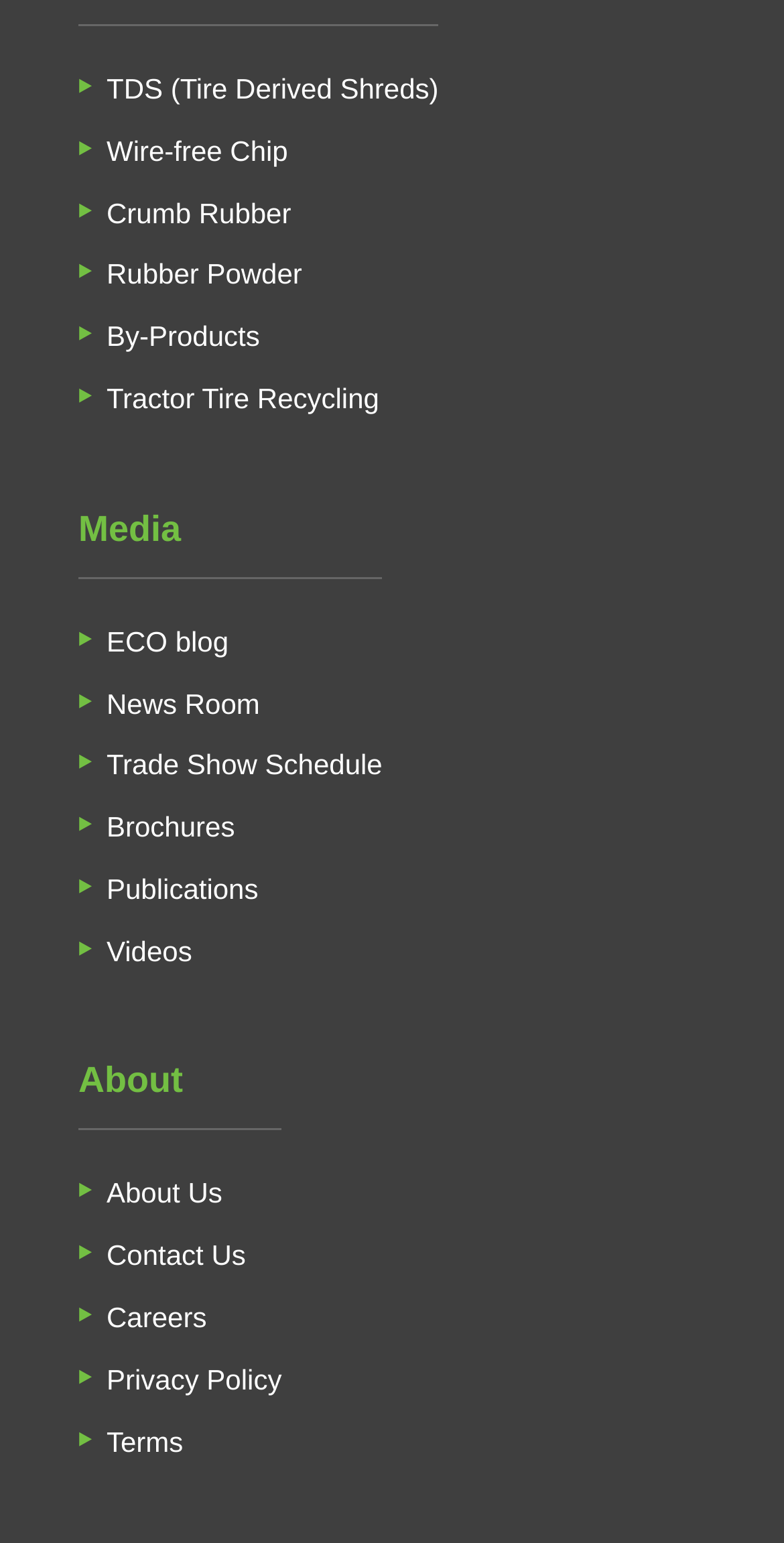Determine the bounding box coordinates of the element that should be clicked to execute the following command: "Learn about Tractor Tire Recycling".

[0.136, 0.248, 0.484, 0.269]